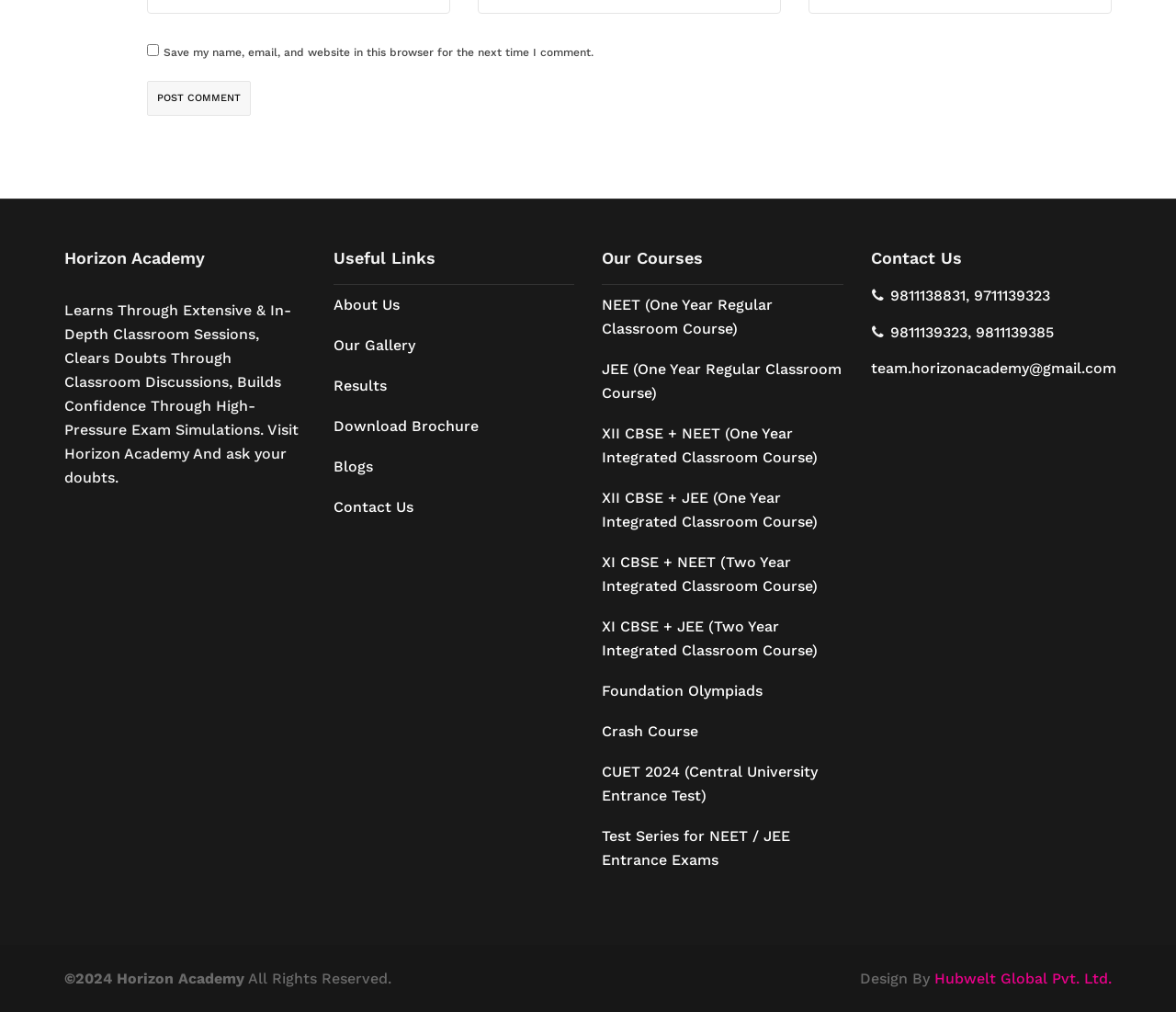Locate the bounding box coordinates of the element that needs to be clicked to carry out the instruction: "Send an email to team.horizonacademy@gmail.com". The coordinates should be given as four float numbers ranging from 0 to 1, i.e., [left, top, right, bottom].

[0.74, 0.355, 0.949, 0.373]